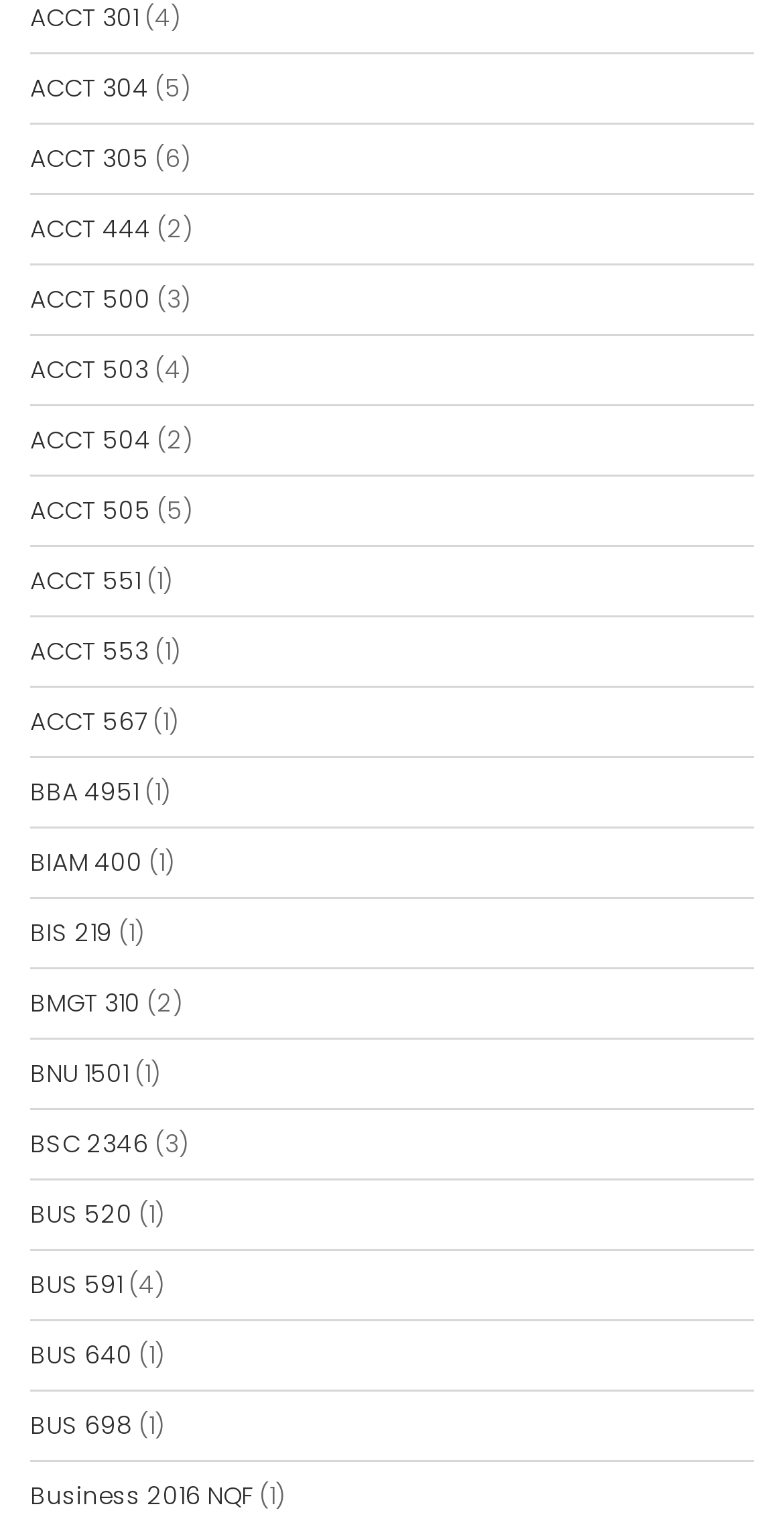Given the element description "ACCT 504" in the screenshot, predict the bounding box coordinates of that UI element.

[0.038, 0.277, 0.192, 0.3]